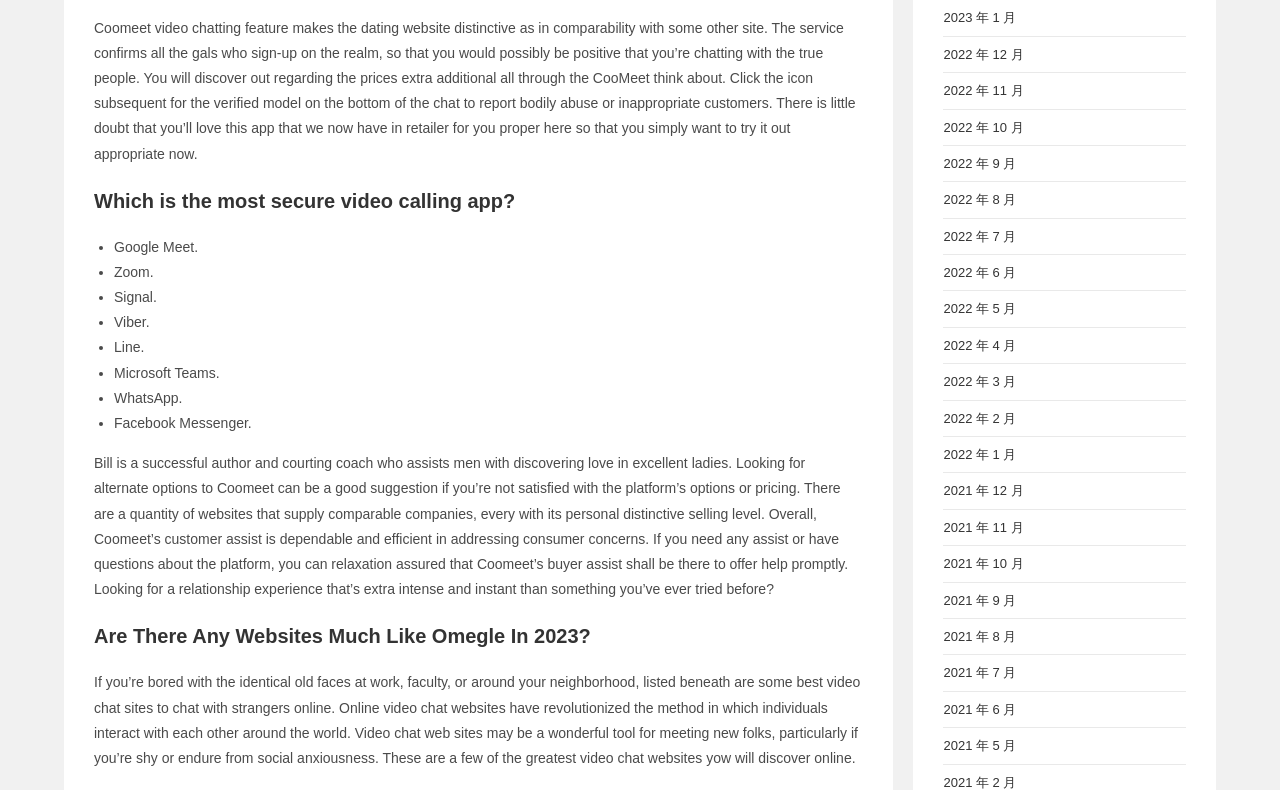Please locate the bounding box coordinates of the region I need to click to follow this instruction: "Read the article about Coomeet video chatting feature".

[0.073, 0.025, 0.668, 0.204]